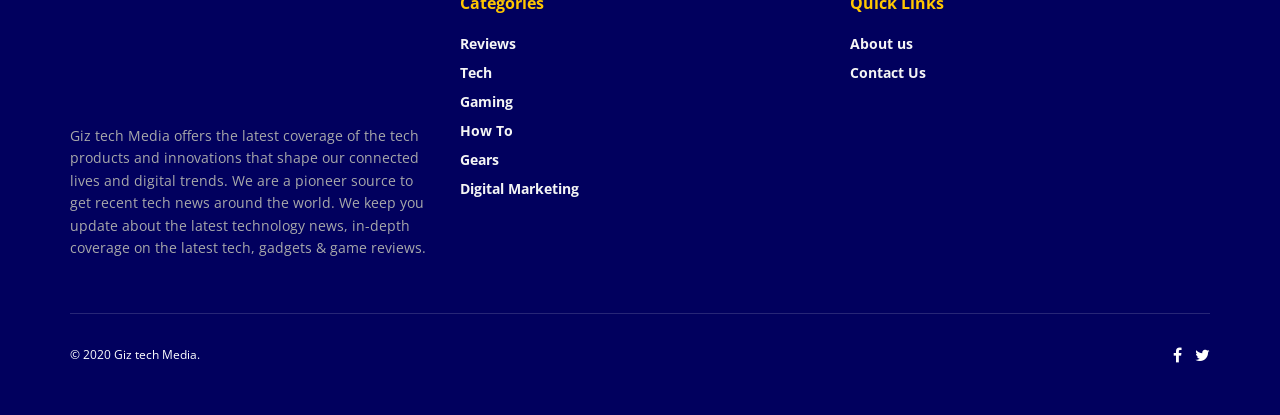Could you determine the bounding box coordinates of the clickable element to complete the instruction: "Visit the 'Facebook' page"? Provide the coordinates as four float numbers between 0 and 1, i.e., [left, top, right, bottom].

None